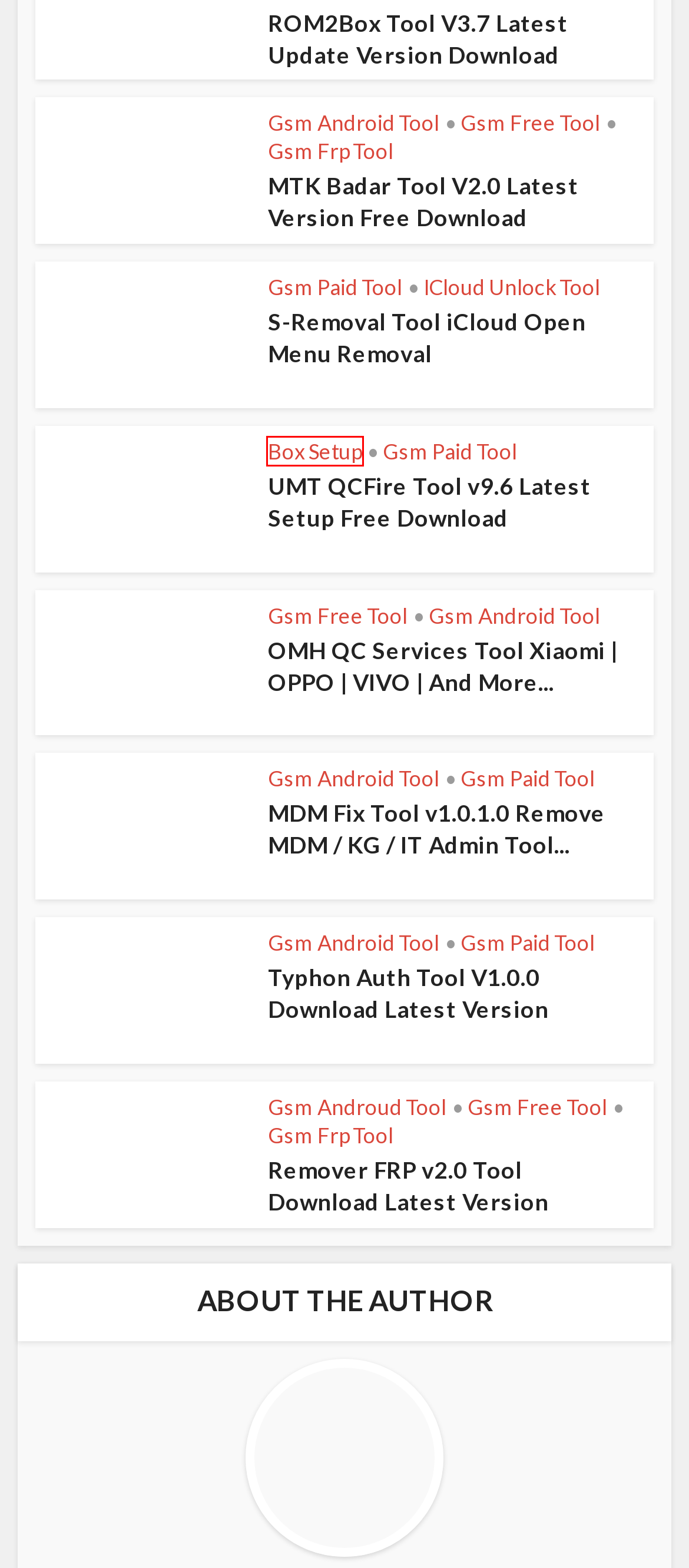You are given a screenshot of a webpage with a red bounding box around an element. Choose the most fitting webpage description for the page that appears after clicking the element within the red bounding box. Here are the candidates:
A. Typhon Auth Tool V1.0.0 Download Latest Version
B. ICloud Unlock Tool - GSM ATOZ TOOL
C. ROM2Box Tool V3.7 Latest Update File Free Tool Download
D. Remover FRP V2.0 Tool Download Latest Version
E. Box Setup - GSM ATOZ TOOL
F. Gsm Paid Tool - GSM ATOZ TOOL
G. MTK Badar Tool V2.0 Latest Version Free Download
H. OMH QC Services Tool Xiaomi | OPPO | VIVO | And More

E